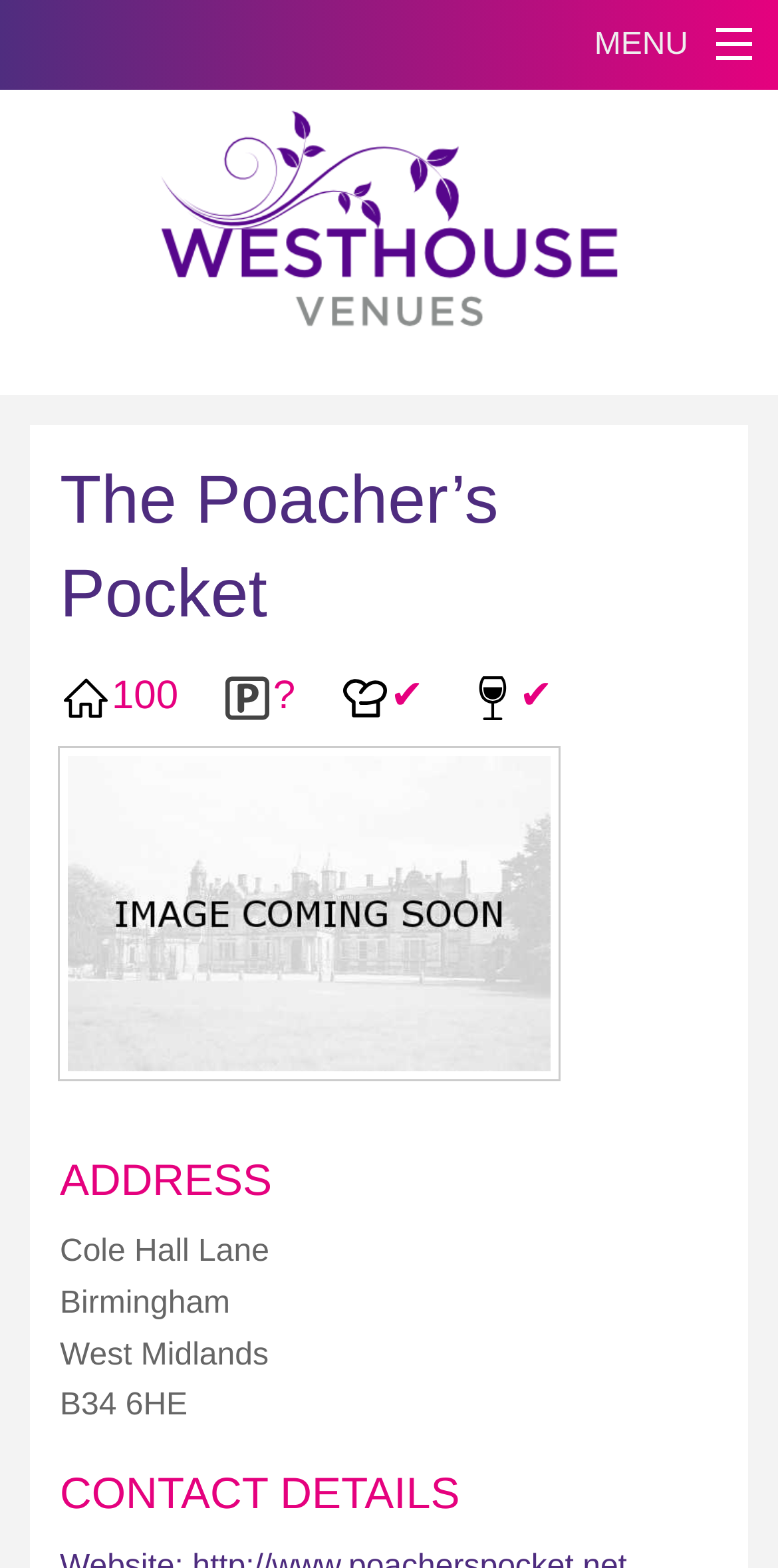Is there parking available at the venue?
Utilize the image to construct a detailed and well-explained answer.

The availability of parking at the venue is unknown because the section that lists the venue's amenities has a question mark next to the 'Parking' option, indicating that the information is not provided.